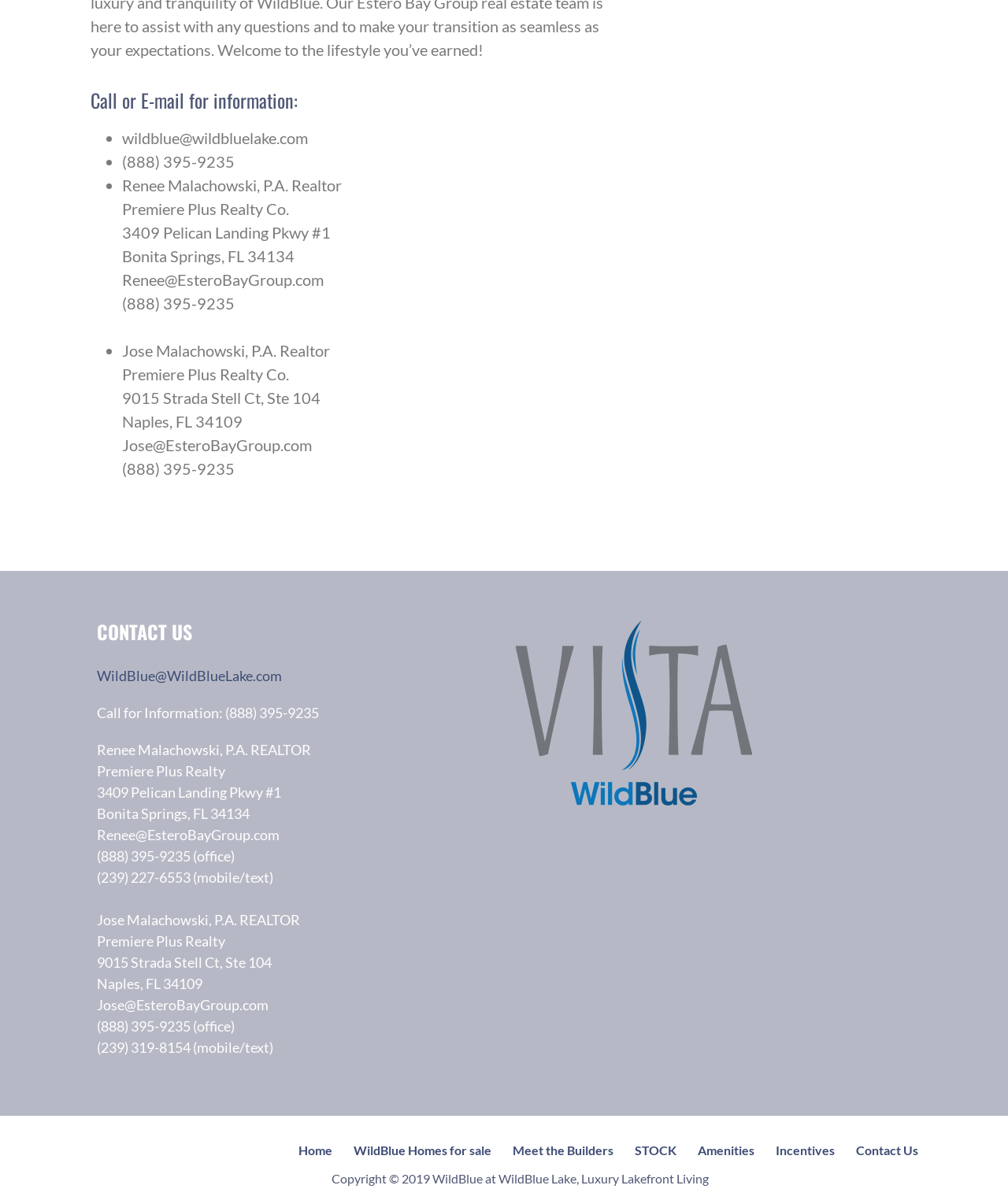Identify the bounding box for the described UI element. Provide the coordinates in (top-left x, top-left y, bottom-right x, bottom-right y) format with values ranging from 0 to 1: Meet the Builders

[0.509, 0.961, 0.609, 0.973]